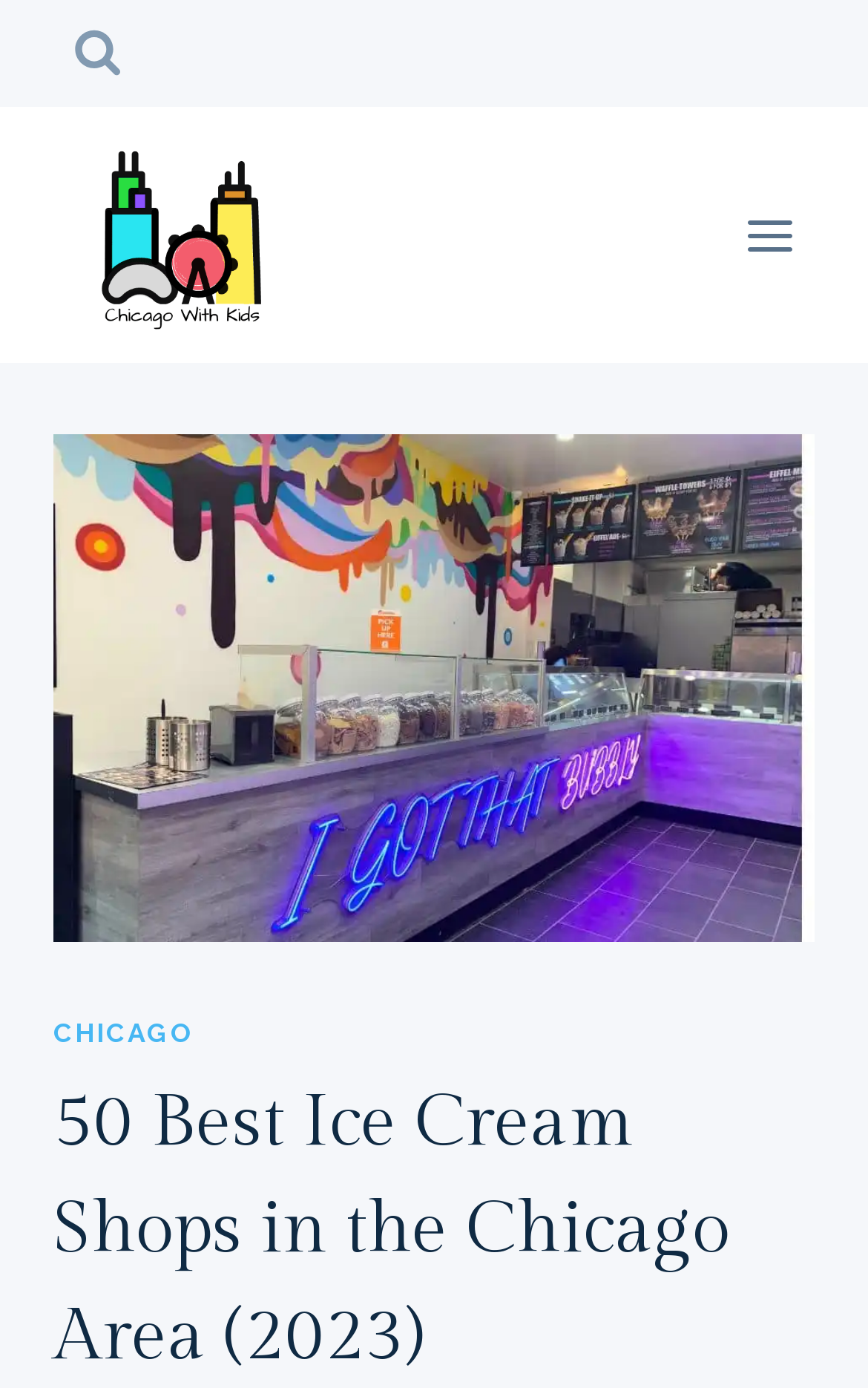What is the function of the 'Open menu' button?
Using the image as a reference, deliver a detailed and thorough answer to the question.

The 'Open menu' button is likely used to display a menu or navigation bar that provides access to other sections of the webpage or related content. The button is located at the top-right corner of the page, which is a common location for menu buttons.